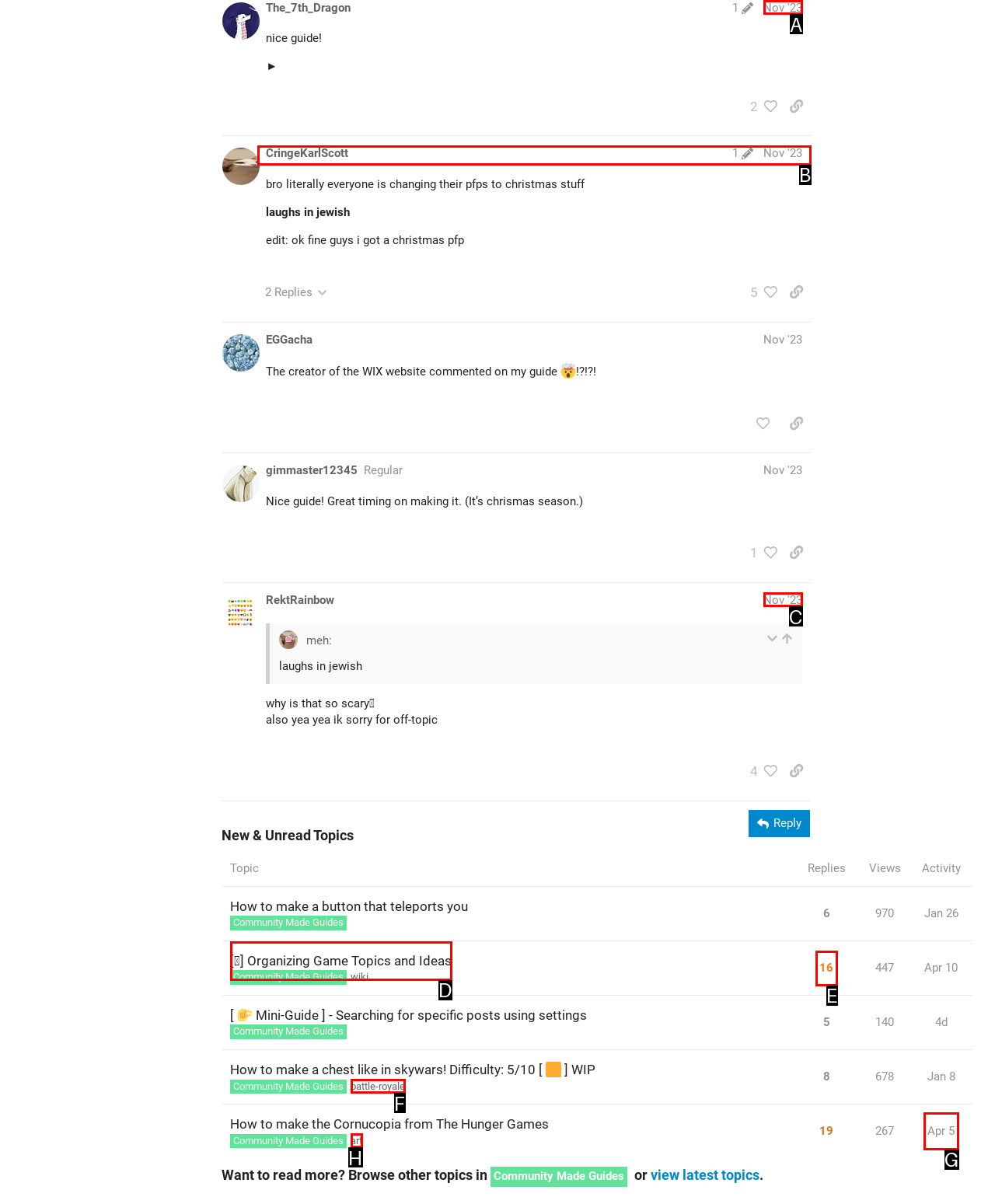Choose the HTML element to click for this instruction: View the post by @CringeKarlScott Answer with the letter of the correct choice from the given options.

B